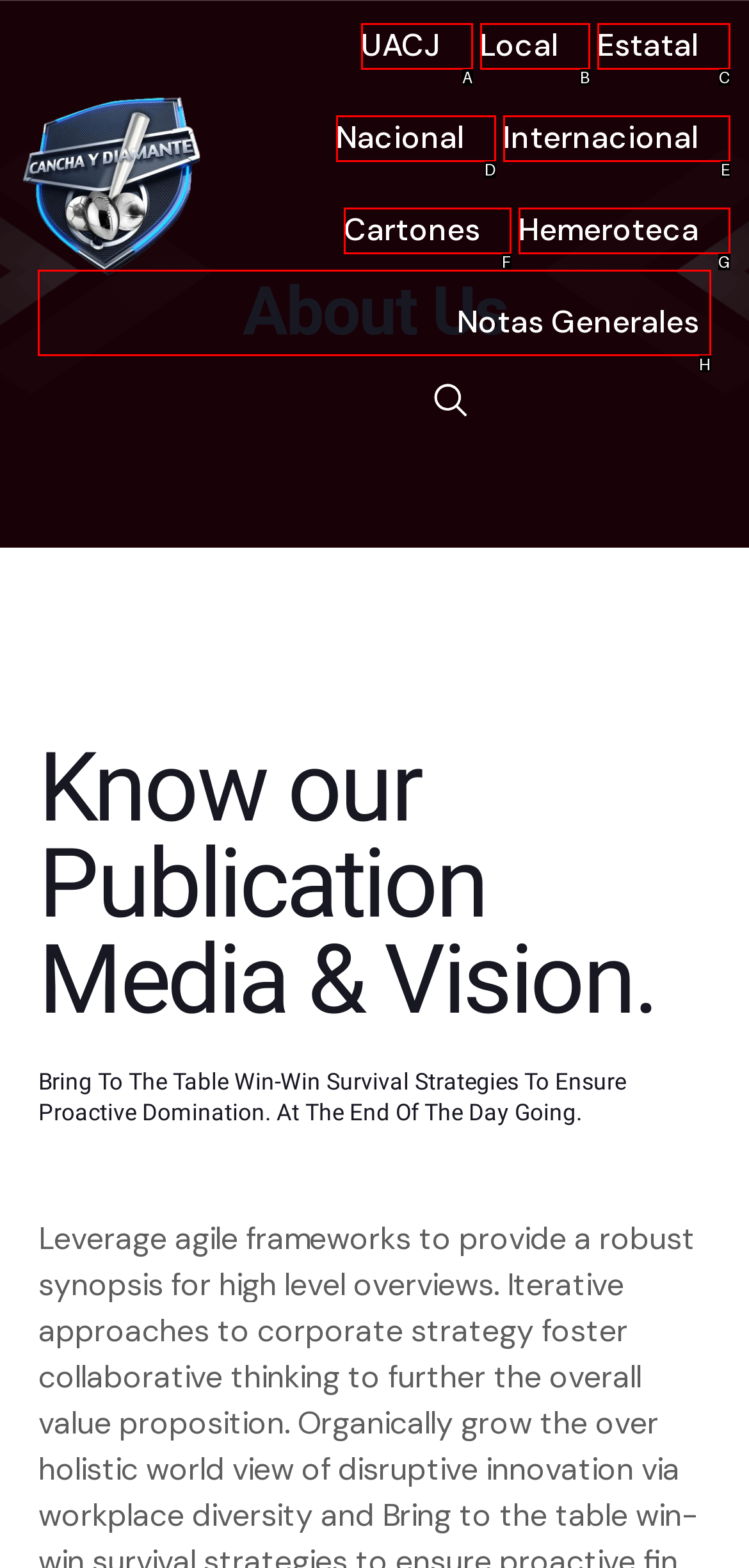Which option should be clicked to complete this task: read about us
Reply with the letter of the correct choice from the given choices.

H